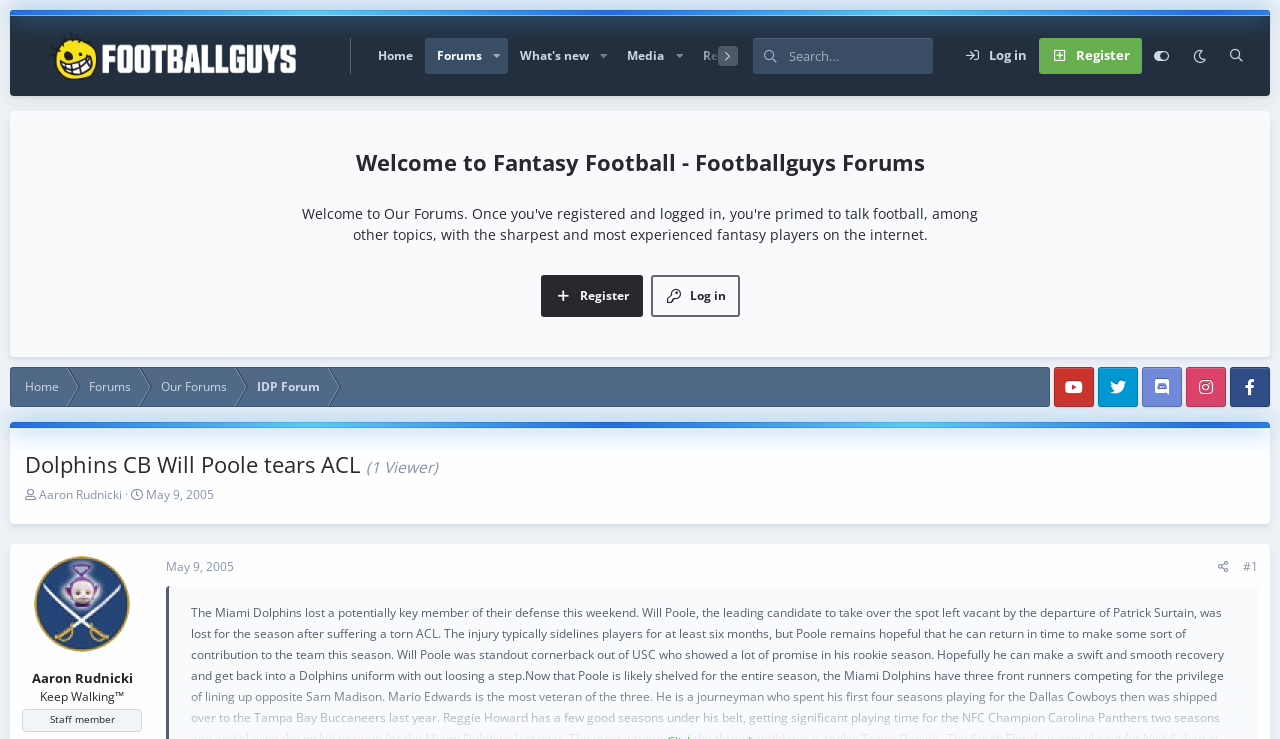Using the element description: "May 9, 2005", determine the bounding box coordinates. The coordinates should be in the format [left, top, right, bottom], with values between 0 and 1.

[0.114, 0.658, 0.167, 0.681]